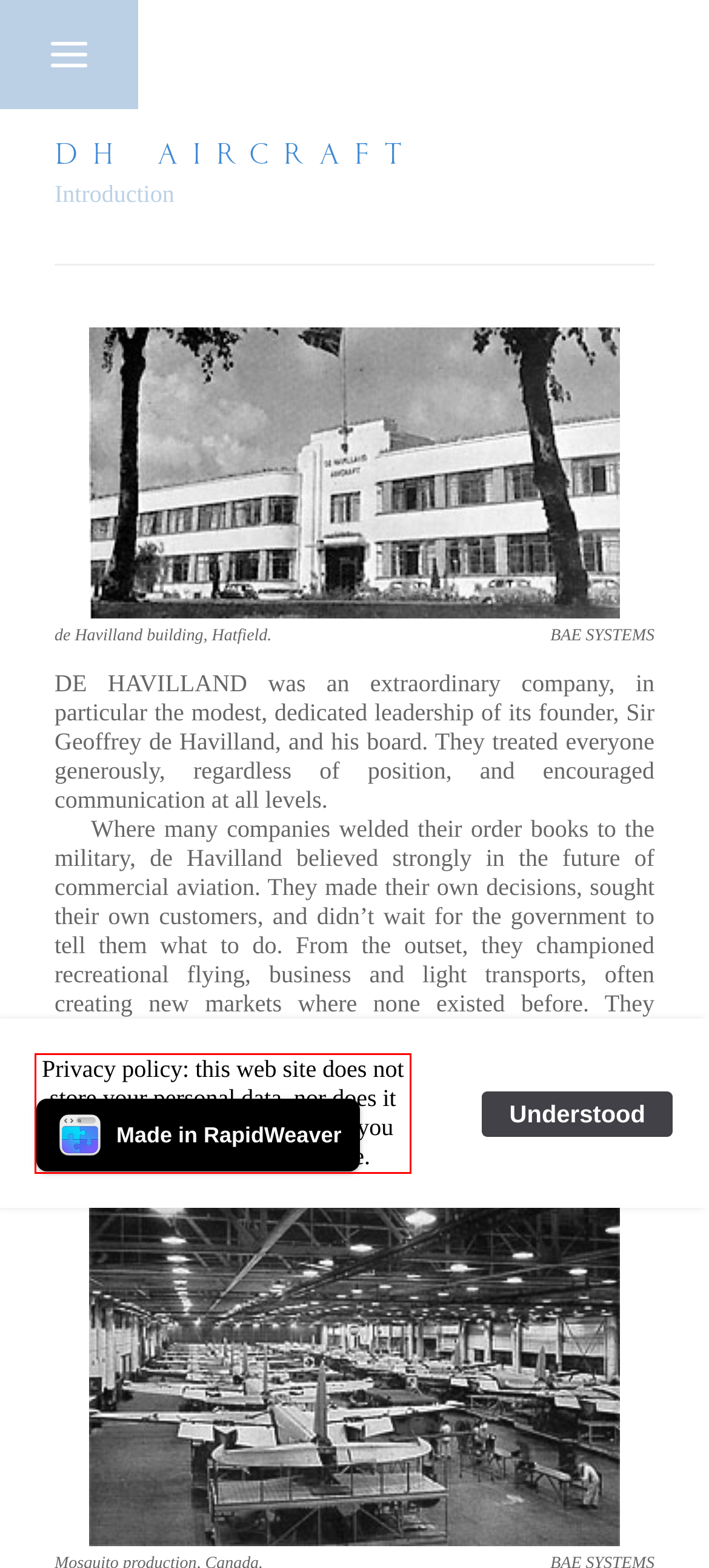Given a screenshot of a webpage, locate the red bounding box and extract the text it encloses.

Privacy policy: this web site does not store your personal data, nor does it use cookies, except to flag that you have understood this message.